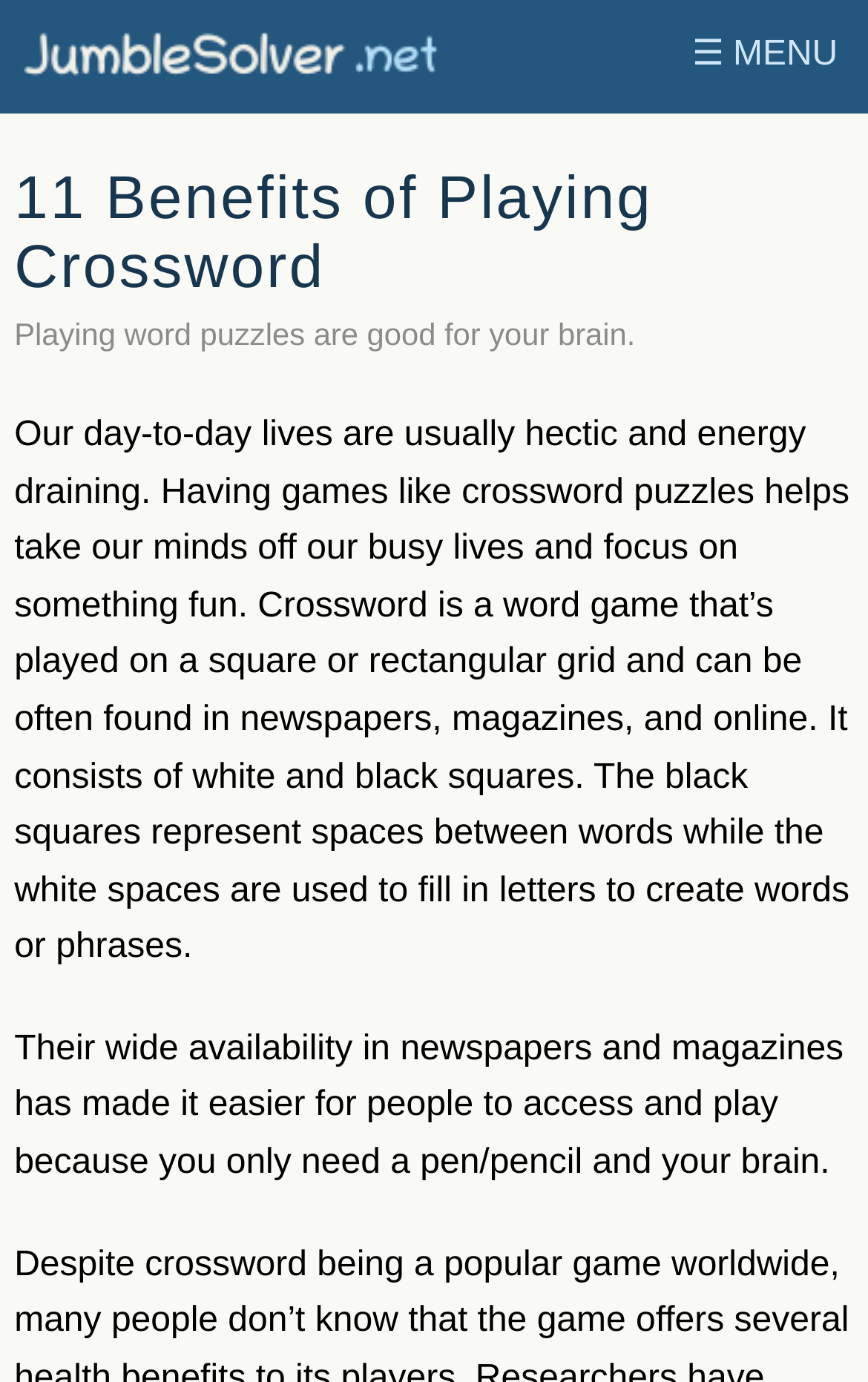Explain the webpage's layout and main content in detail.

The webpage is about the benefits of playing word puzzles like Crosswords and Jumble. At the top left corner, there is a logo image with a link. To the right of the logo, there is a "MENU" button. Below the logo, there is a heading that reads "11 Benefits of Playing Crossword". 

Under the heading, there are three paragraphs of text. The first paragraph is short and states that playing word puzzles is good for the brain. The second paragraph is longer and explains how crossword puzzles can help take one's mind off a busy life and focus on something fun. It also describes the structure of a crossword puzzle. The third paragraph is also relatively long and mentions the wide availability of crossword puzzles in newspapers and magazines, making it easy for people to access and play.

Overall, the webpage has a simple layout with a logo and menu at the top, a heading, and three paragraphs of text below.